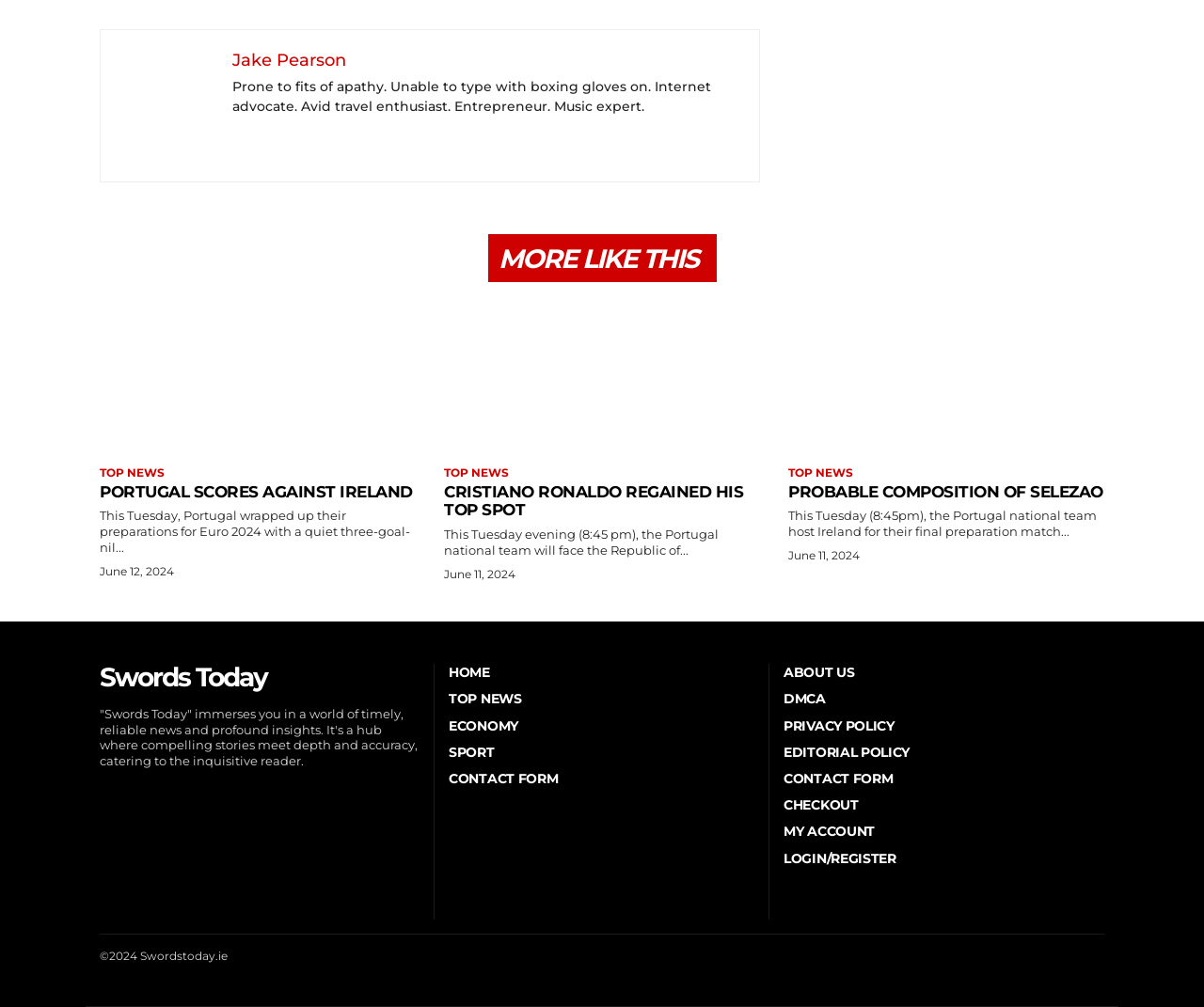Please answer the following question using a single word or phrase: 
What is the date of the second news article?

June 11, 2024